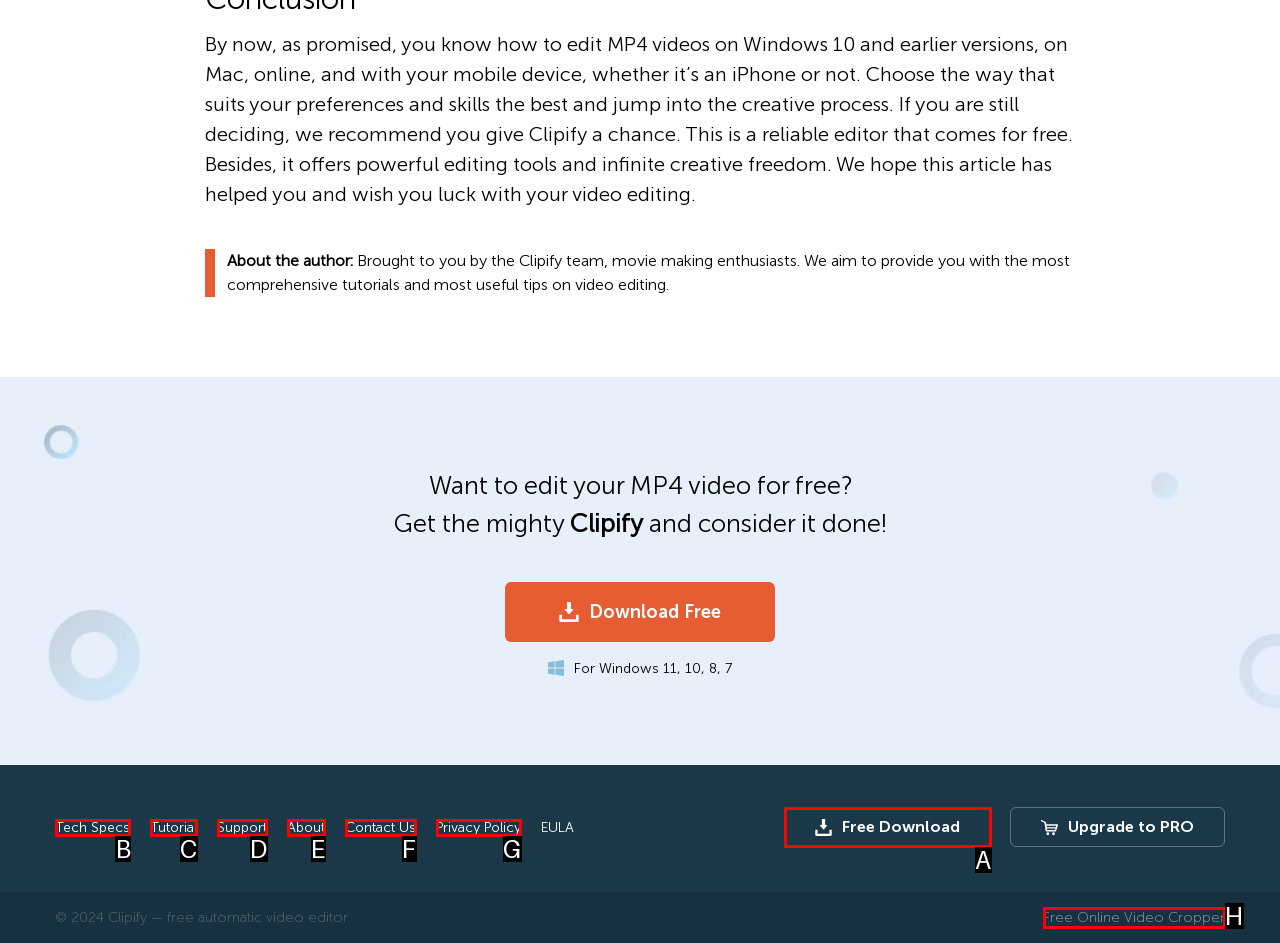Tell me which option I should click to complete the following task: Read the clicker instruction manual
Answer with the option's letter from the given choices directly.

None